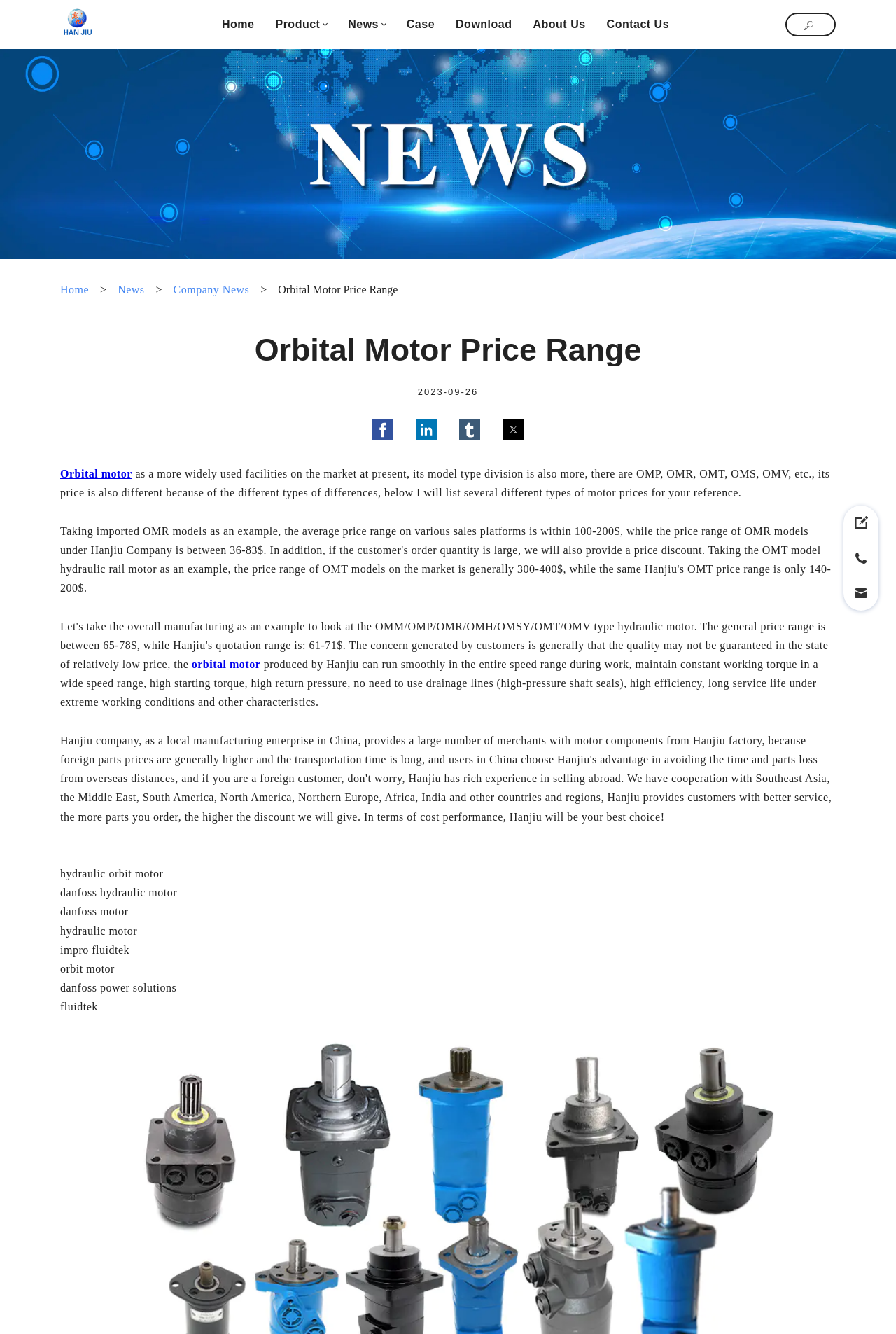What is the company name mentioned on the webpage?
Answer the question in as much detail as possible.

I found the company name by looking at the top navigation bar, where it is written as 'Shijiazhuang Hanjiu Technology Co.,Ltd'.